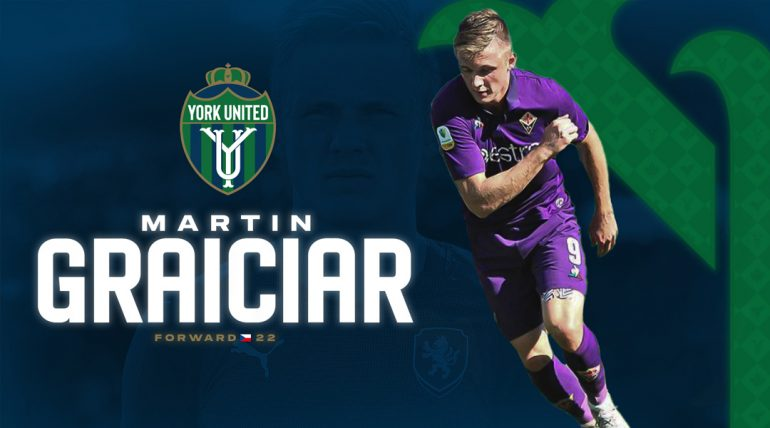Based on the image, please respond to the question with as much detail as possible:
What is the color of Martin Graiciar's team jersey?

The image description mentions that Martin Graiciar is depicted in his purple team jersey, which indicates the color of his jersey.